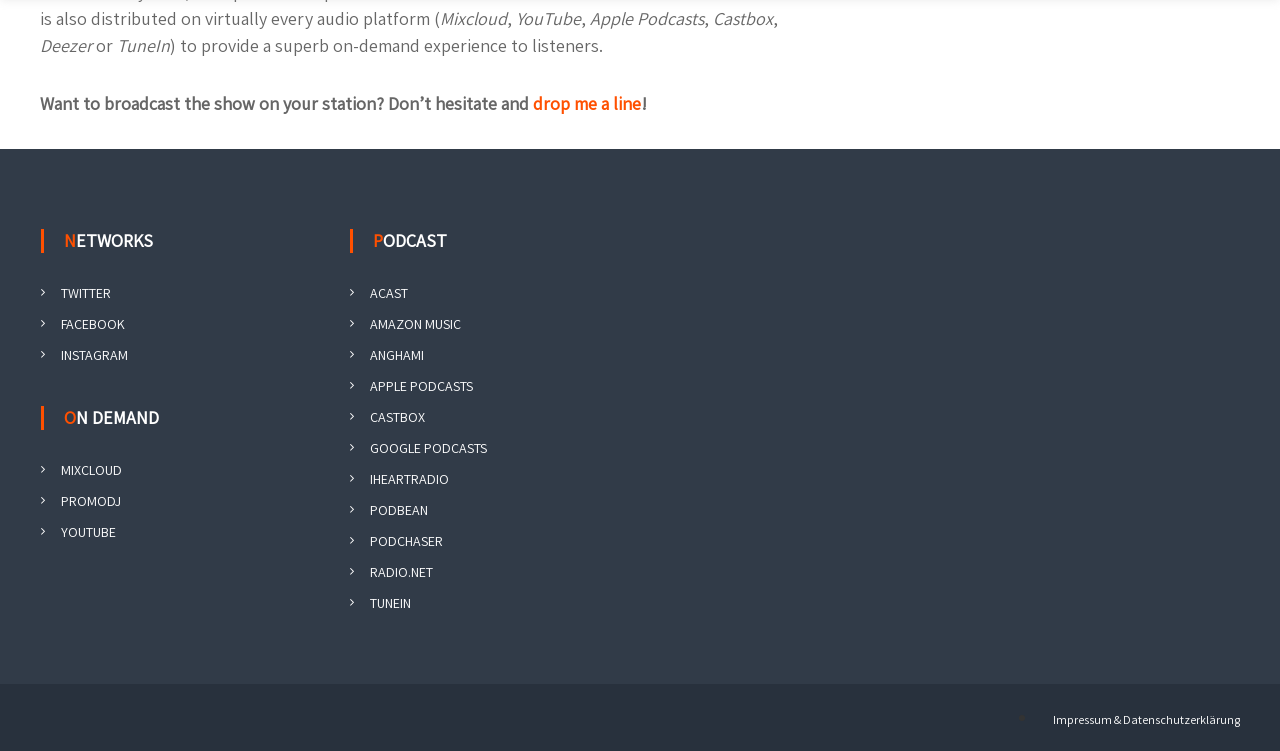Identify the bounding box for the UI element specified in this description: "Amazon Music". The coordinates must be four float numbers between 0 and 1, formatted as [left, top, right, bottom].

[0.289, 0.419, 0.36, 0.443]